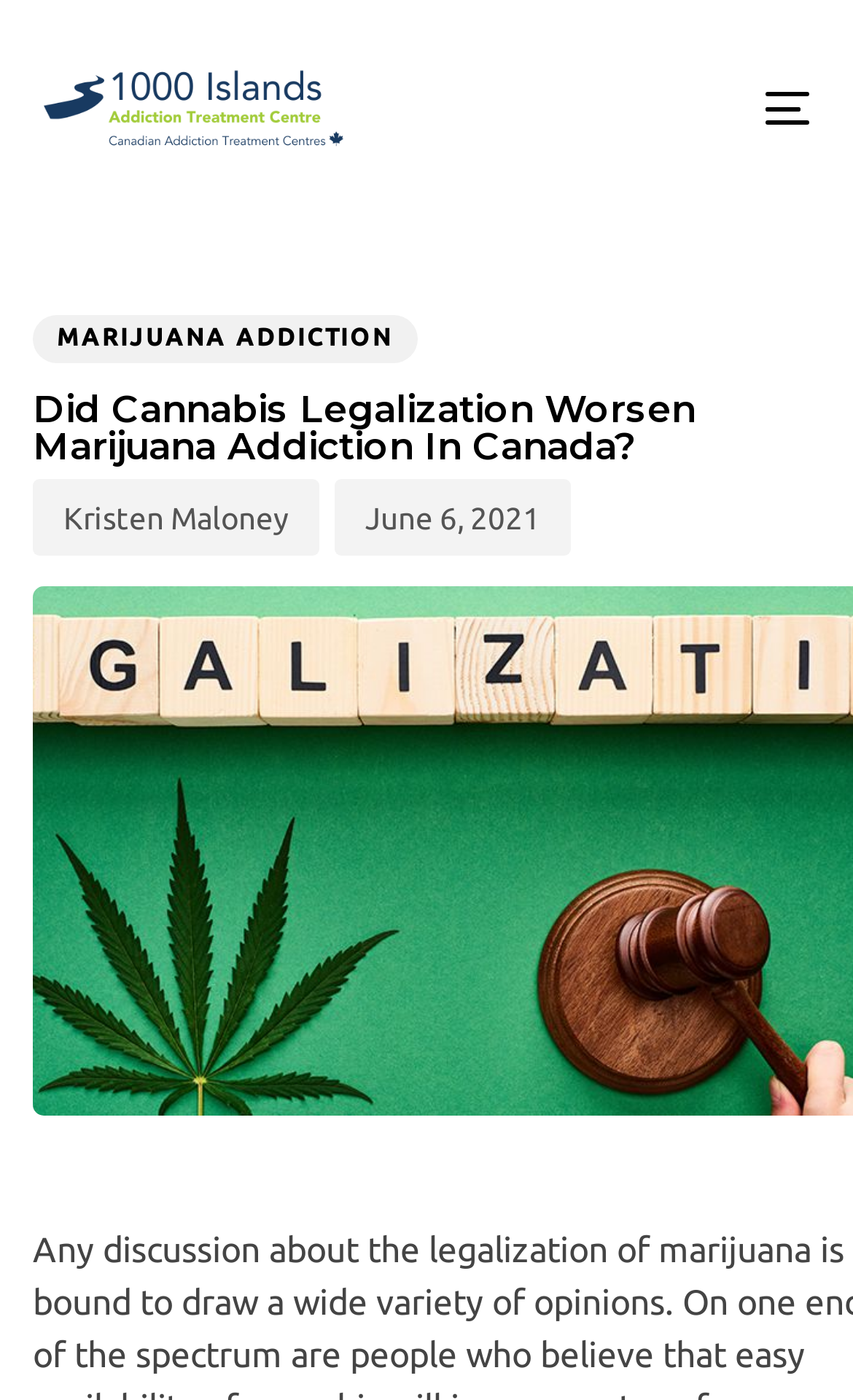Using the provided element description: "Marijuana Addiction", determine the bounding box coordinates of the corresponding UI element in the screenshot.

[0.038, 0.224, 0.489, 0.259]